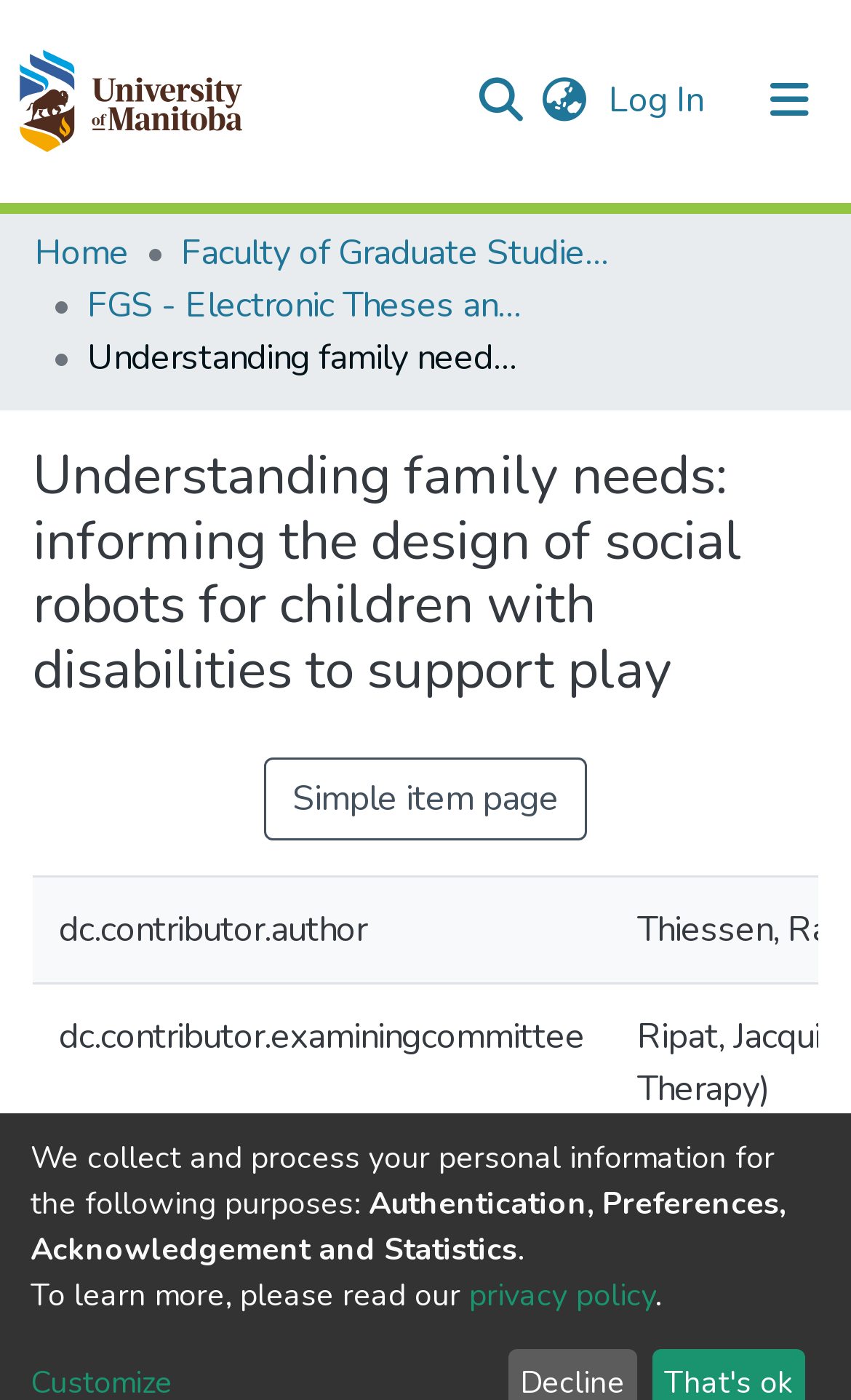Find the bounding box of the UI element described as follows: "aria-label="Language switch" title="Language switch"".

[0.621, 0.053, 0.705, 0.09]